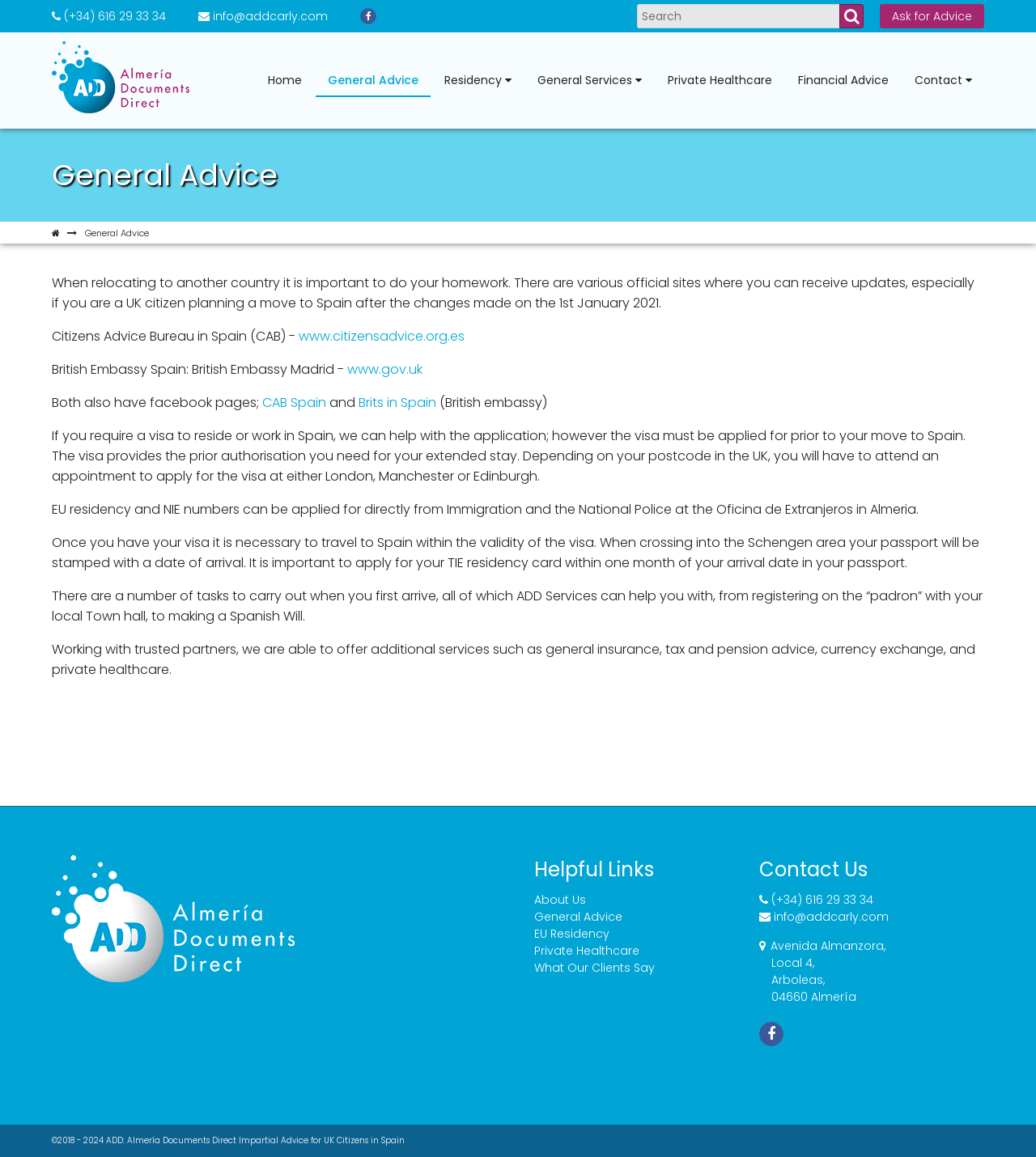Use a single word or phrase to answer the question: 
What is the main topic of the webpage?

Impartial advice for UK citizens in Spain